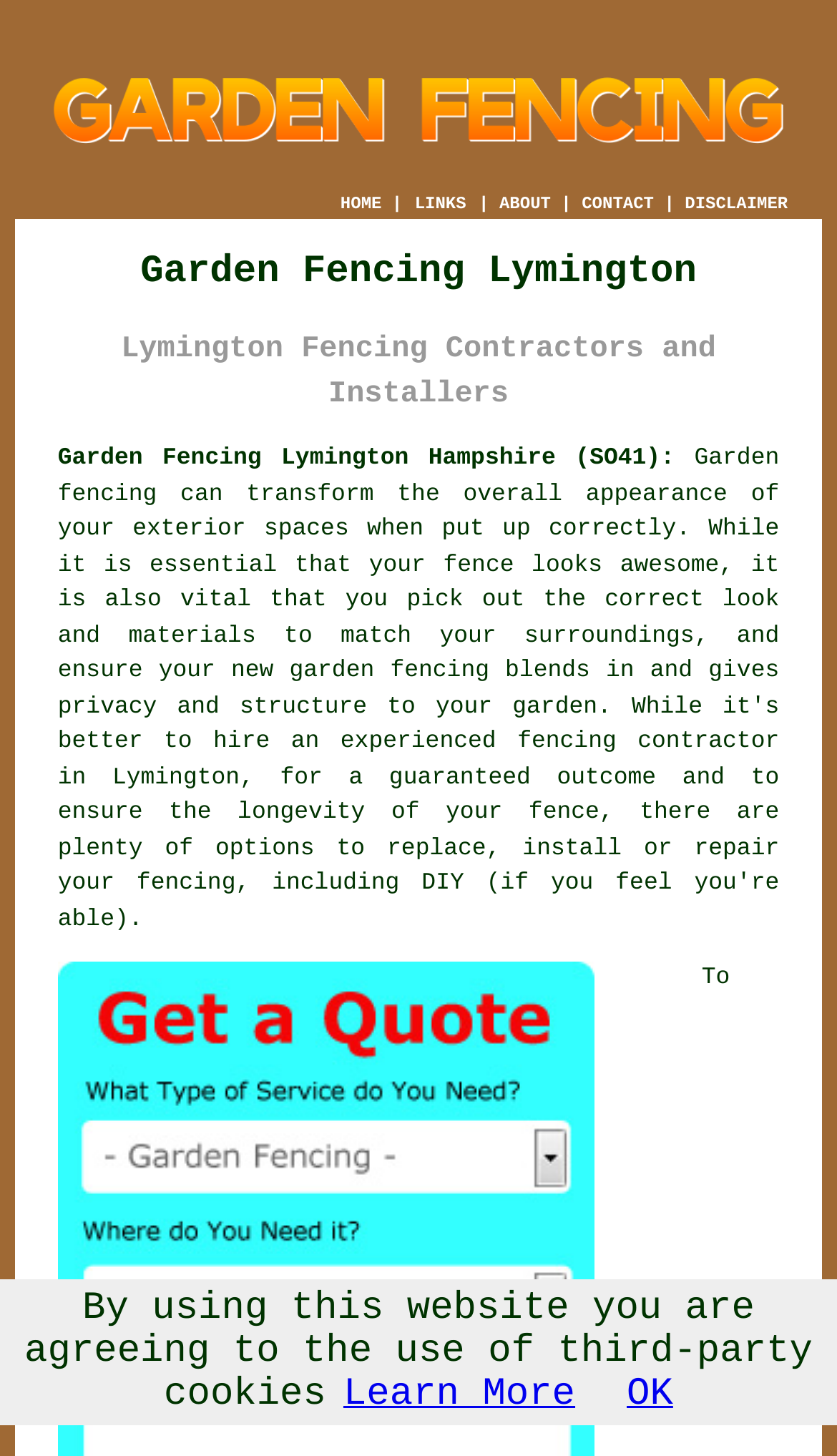Return the bounding box coordinates of the UI element that corresponds to this description: "Unifying alerts". The coordinates must be given as four float numbers in the range of 0 and 1, [left, top, right, bottom].

None